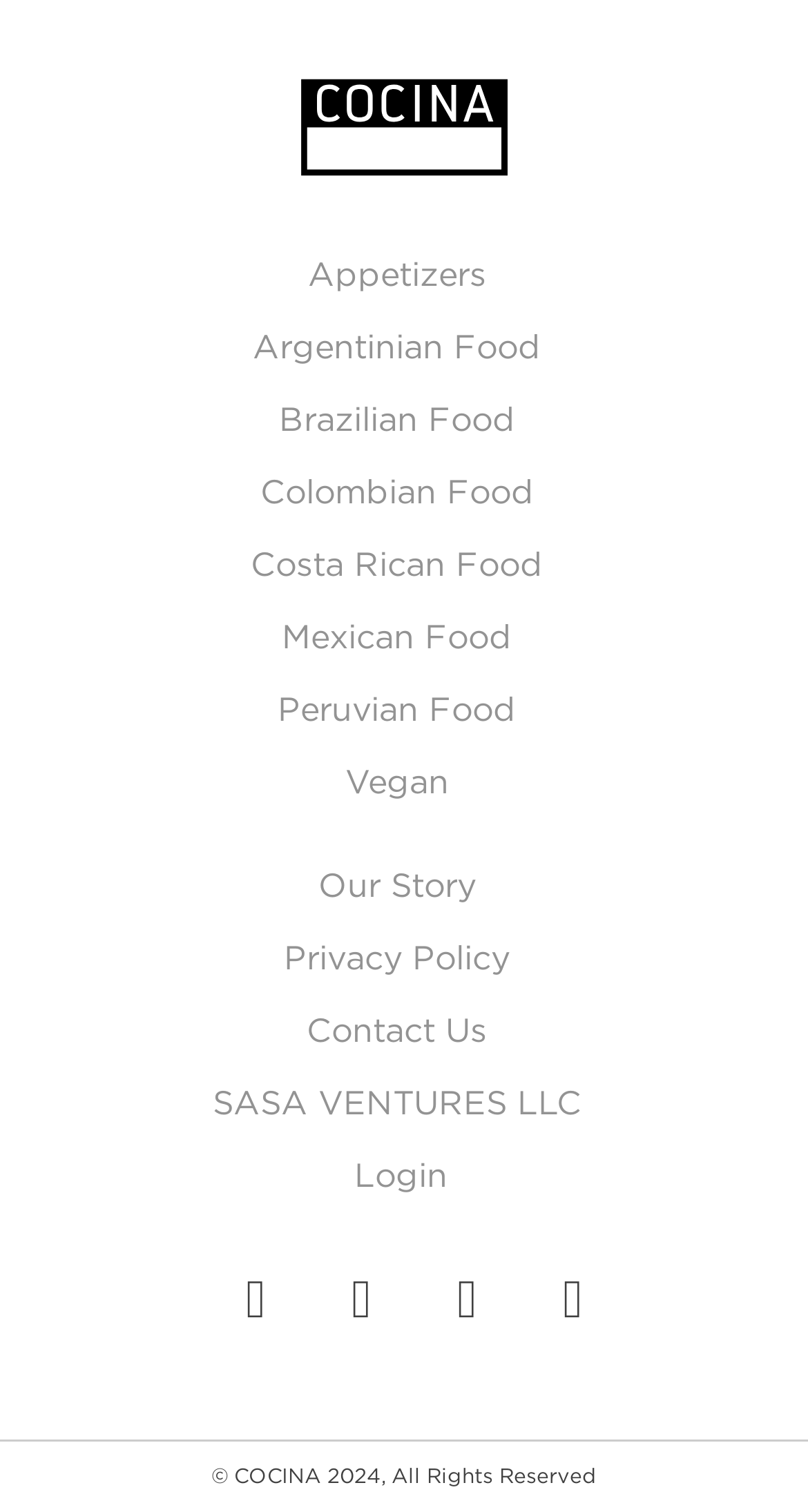Please identify the bounding box coordinates of the element I should click to complete this instruction: 'View Our Story'. The coordinates should be given as four float numbers between 0 and 1, like this: [left, top, right, bottom].

[0.077, 0.561, 0.905, 0.609]